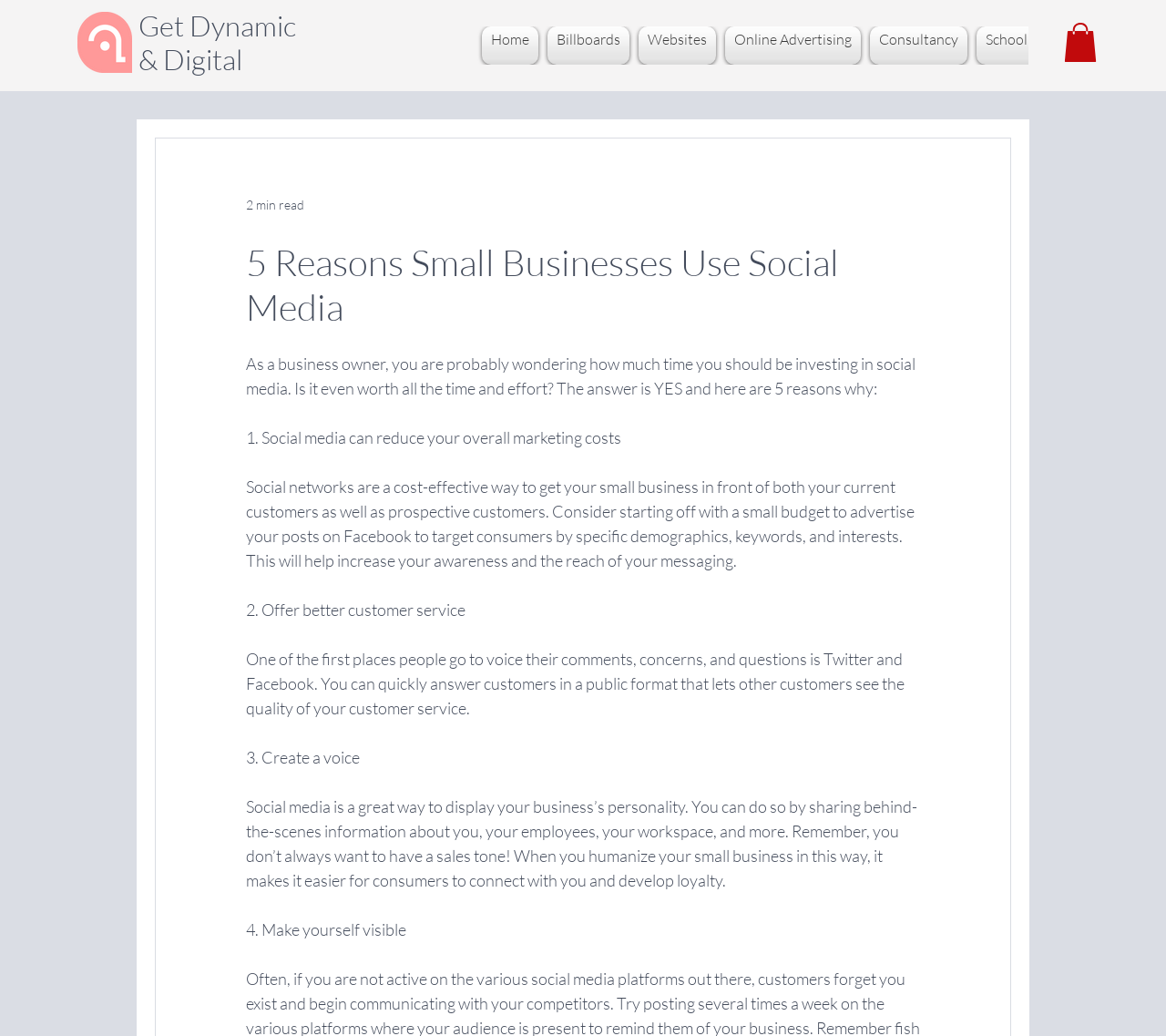Using the description: "Online Advertising", identify the bounding box of the corresponding UI element in the screenshot.

[0.618, 0.026, 0.742, 0.062]